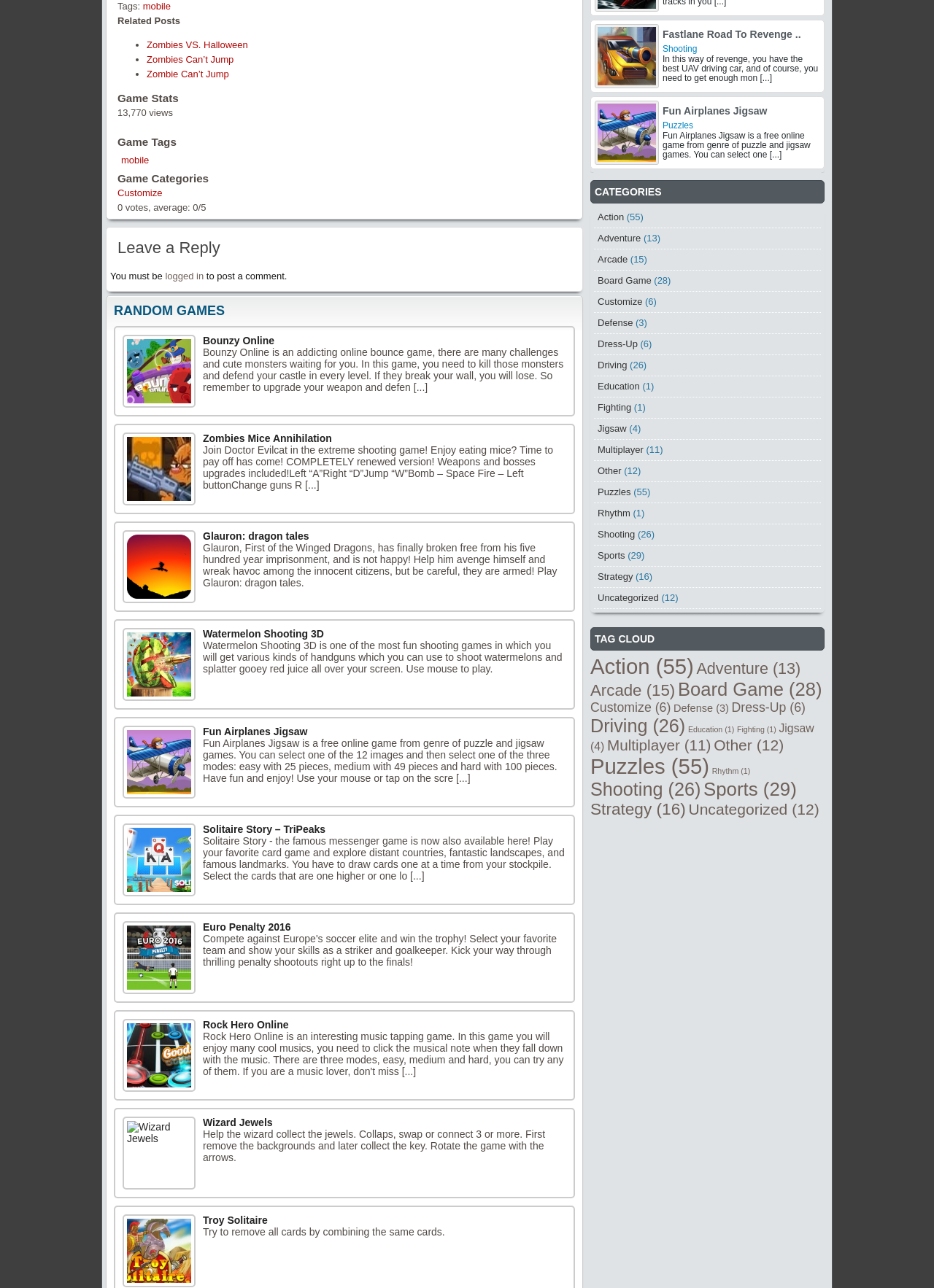Can you specify the bounding box coordinates for the region that should be clicked to fulfill this instruction: "click on the 'Customize' link".

[0.126, 0.146, 0.174, 0.154]